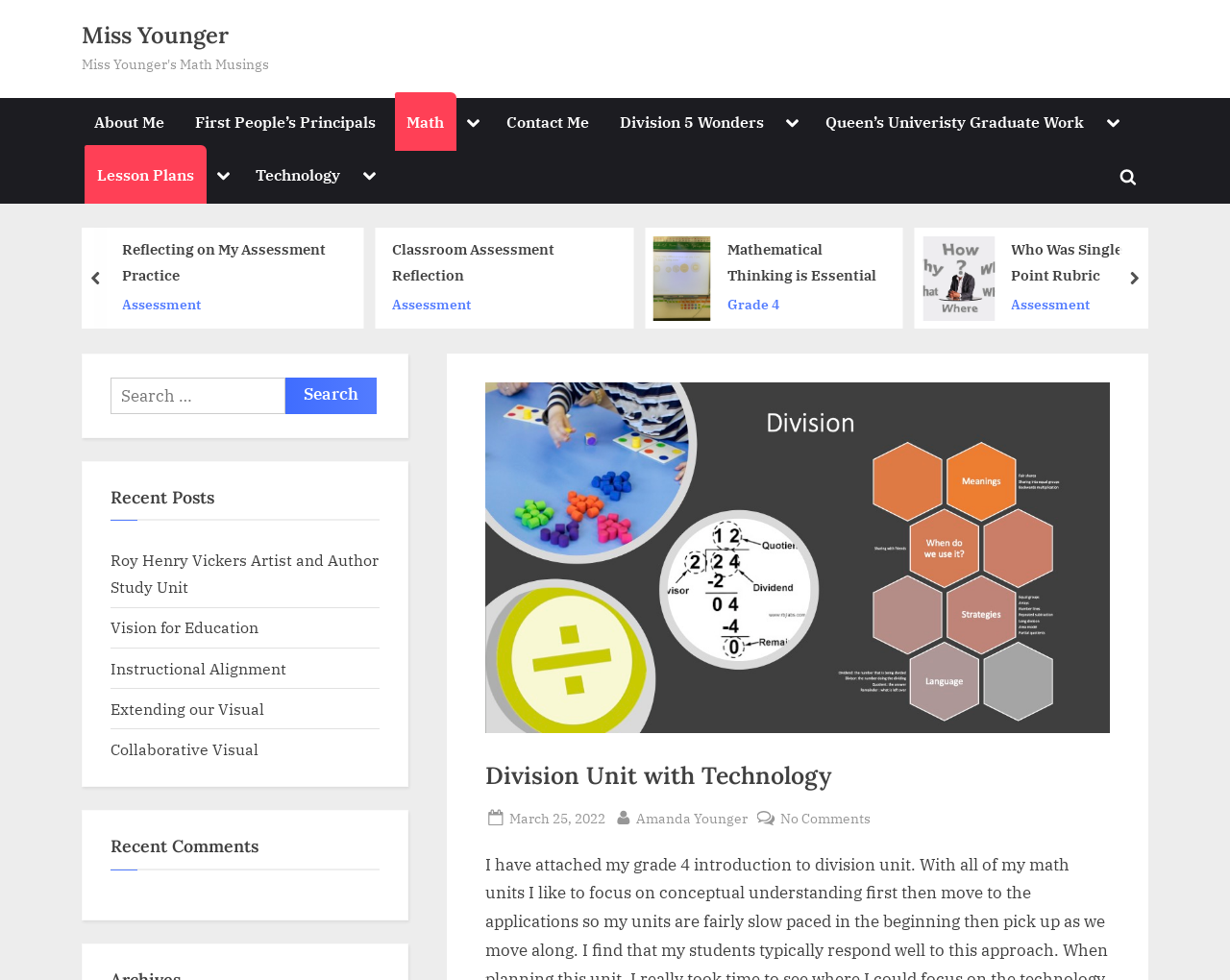Please find the main title text of this webpage.

Division Unit with Technology